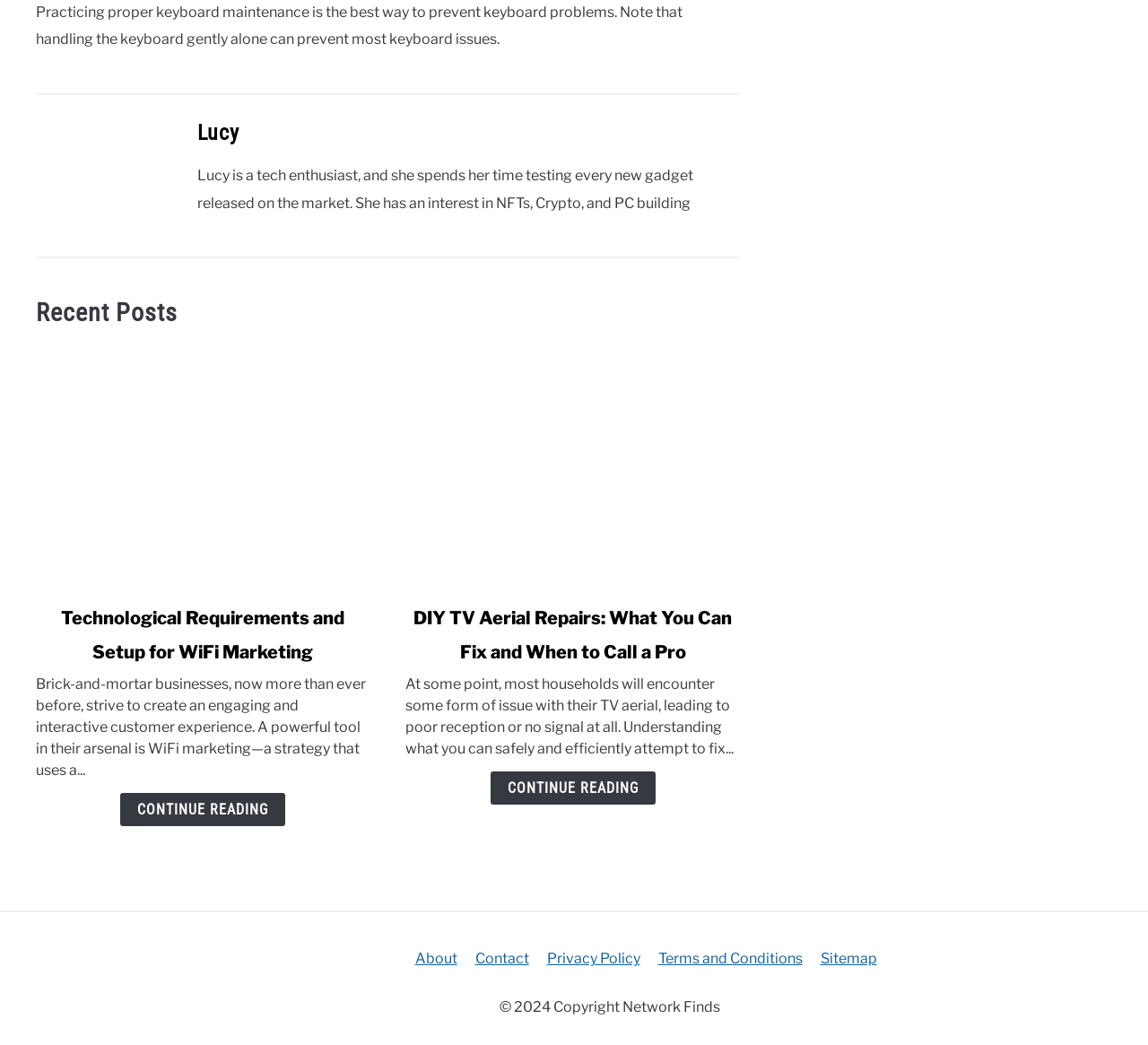Please specify the bounding box coordinates for the clickable region that will help you carry out the instruction: "Go to About page".

[0.361, 0.909, 0.398, 0.925]